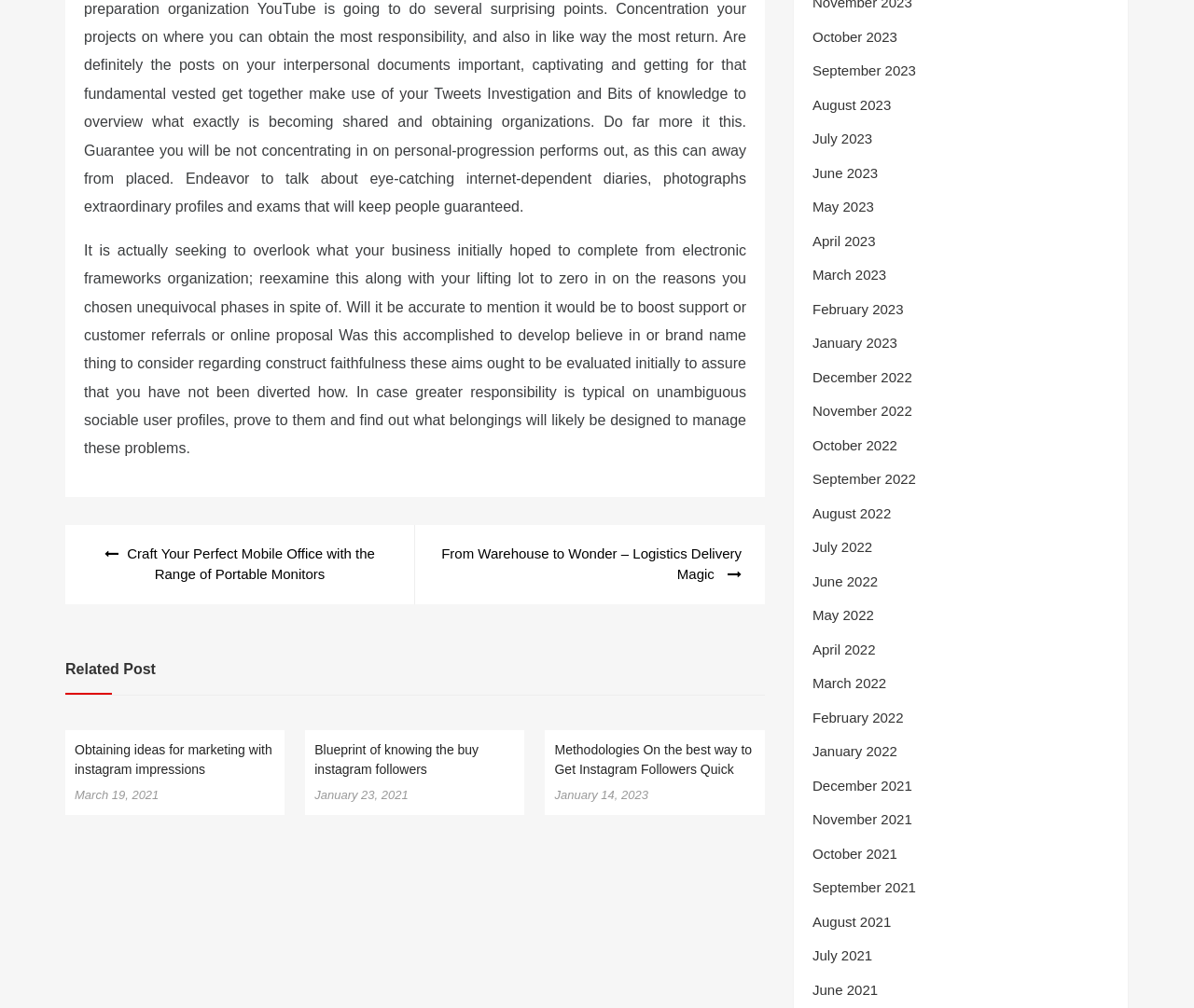Identify the bounding box coordinates of the clickable region to carry out the given instruction: "Click on 'Posts' navigation".

[0.055, 0.521, 0.641, 0.599]